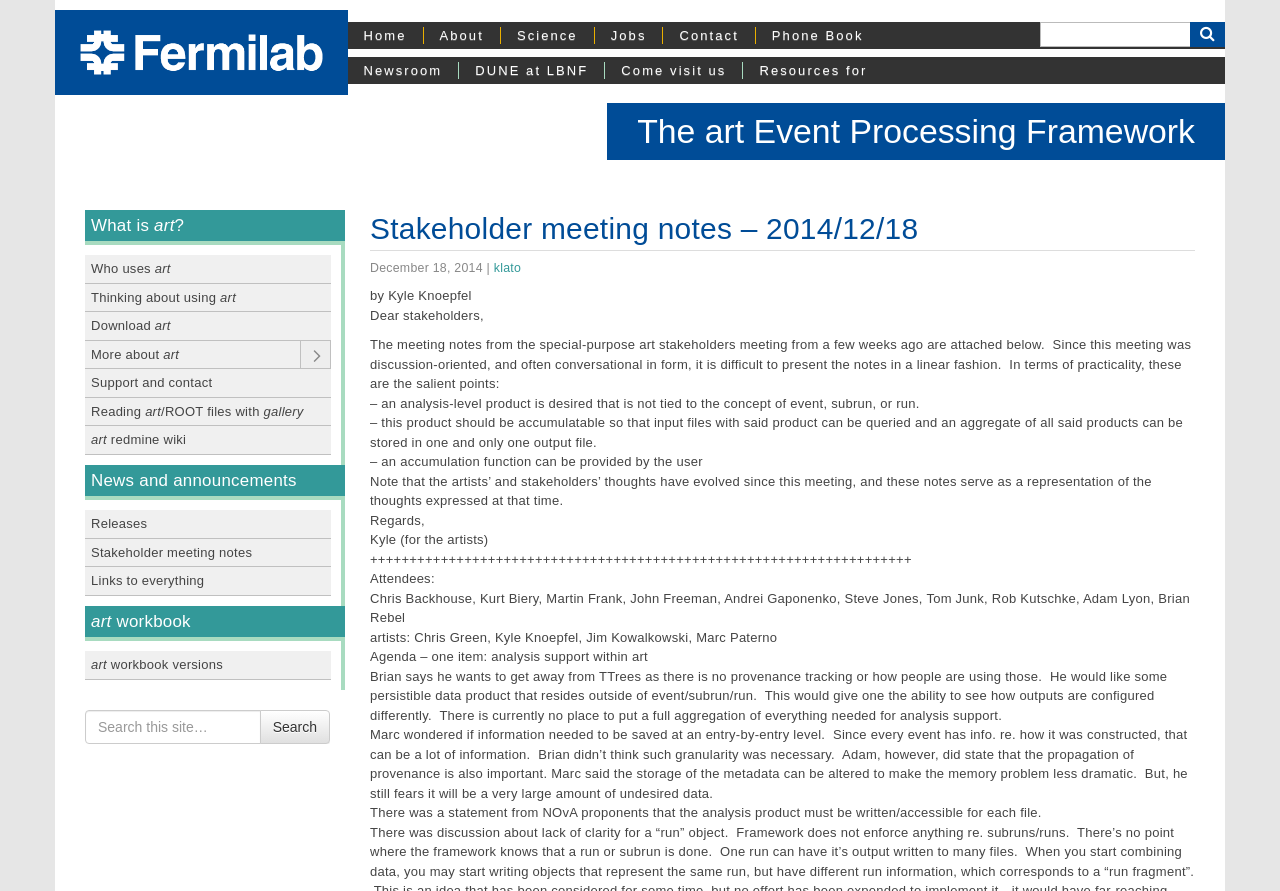Respond to the question below with a single word or phrase:
What is the date of the stakeholder meeting?

December 18, 2014